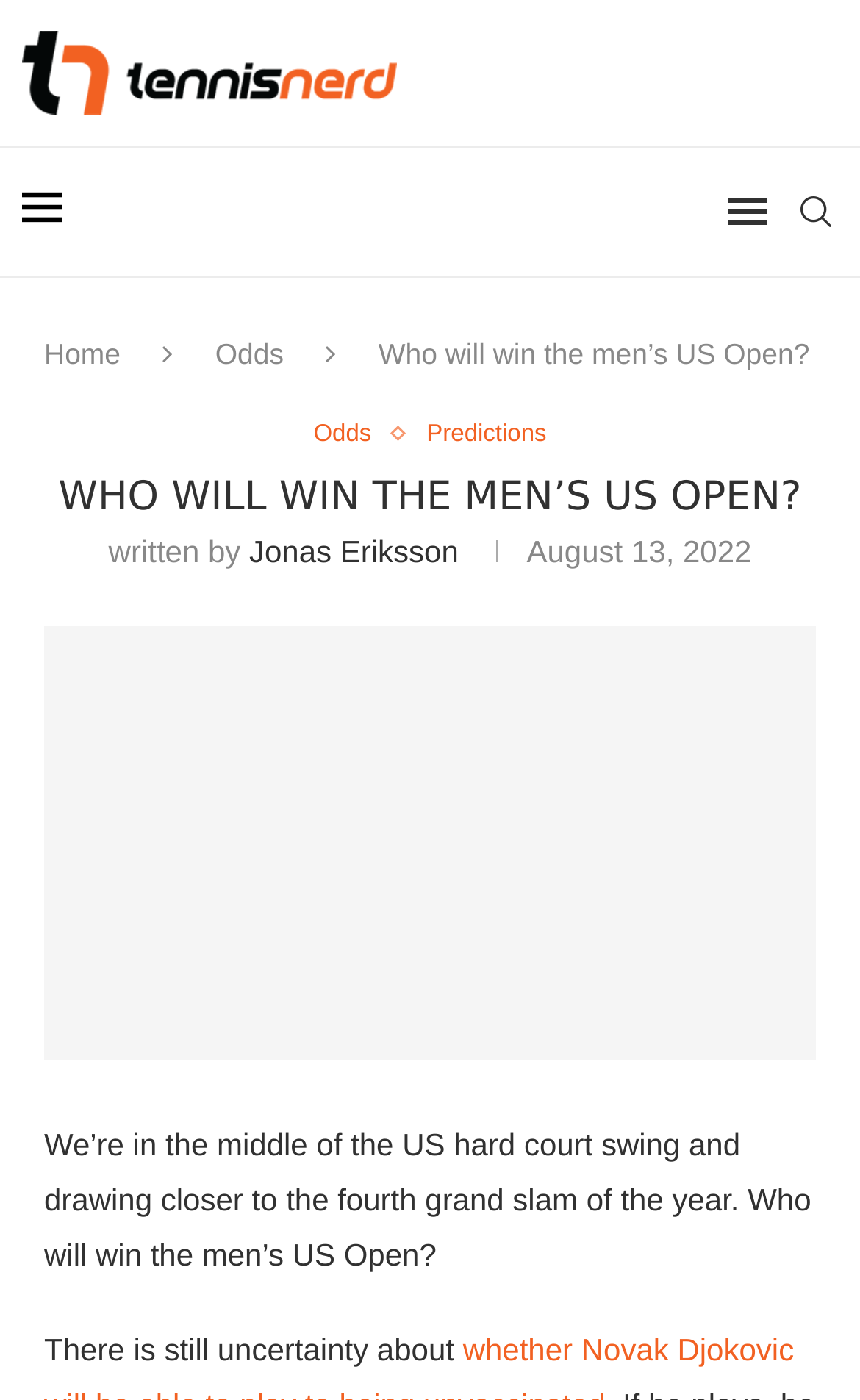Specify the bounding box coordinates of the element's area that should be clicked to execute the given instruction: "search for something". The coordinates should be four float numbers between 0 and 1, i.e., [left, top, right, bottom].

[0.923, 0.106, 0.974, 0.197]